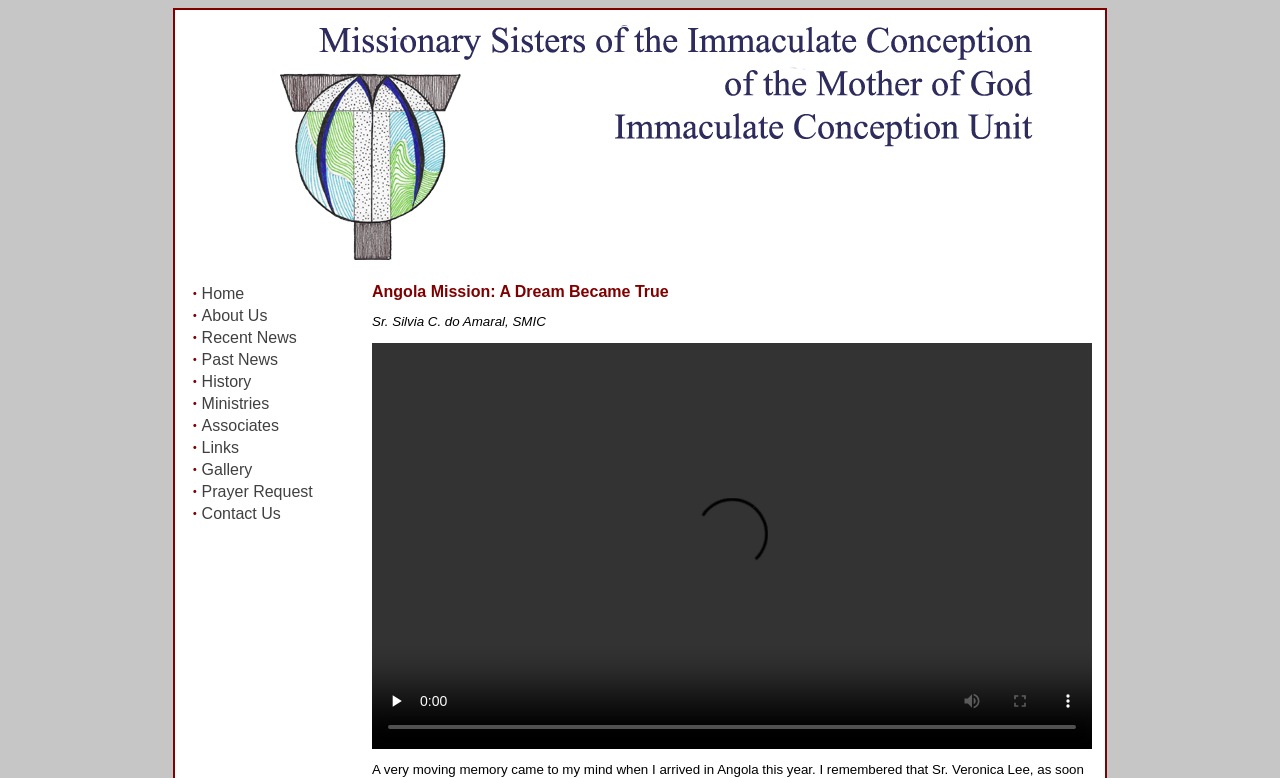Locate the bounding box coordinates of the element that should be clicked to execute the following instruction: "Read About Us".

[0.157, 0.395, 0.209, 0.416]